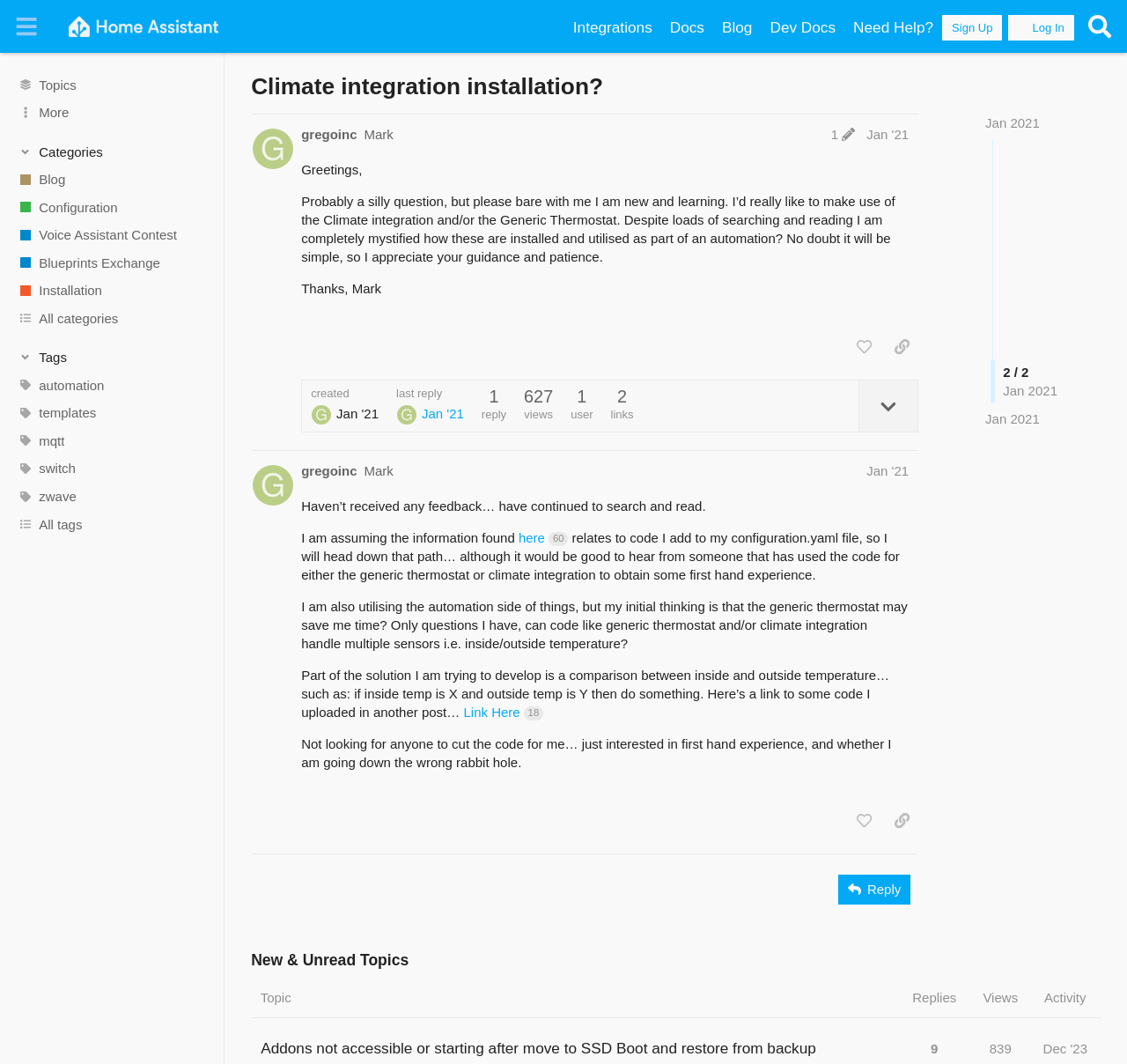Offer a detailed account of what is visible on the webpage.

This webpage is a discussion forum page from the Home Assistant Community. At the top, there is a header section with a button to expand or collapse the sidebar, followed by links to different sections of the community, including Integrations, Docs, Blog, and Dev Docs. On the right side of the header, there are buttons to sign up or log in.

Below the header, there is a section with links to various topics, including Blog, Configuration, Voice Assistant Contest, and Installation. Each topic has an associated image. Next to this section, there is a button to expand or collapse the categories section, which contains links to different categories, such as automation, templates, and mqtt. Each category has an associated image.

The main content of the page is a discussion thread with two posts. The first post is from a user named gregoinc, who is asking for guidance on how to install and use the Climate integration and/or the Generic Thermostat. The post includes a brief introduction and a detailed description of the user's problem. Below the post, there are buttons to like the post, copy a link to the post, and expand topic details.

The second post is also from gregoinc, who is providing an update on their progress and asking additional questions about using the generic thermostat and climate integration. The post includes a link to some code the user uploaded in another post.

Throughout the page, there are various buttons, links, and images that provide additional functionality and information.